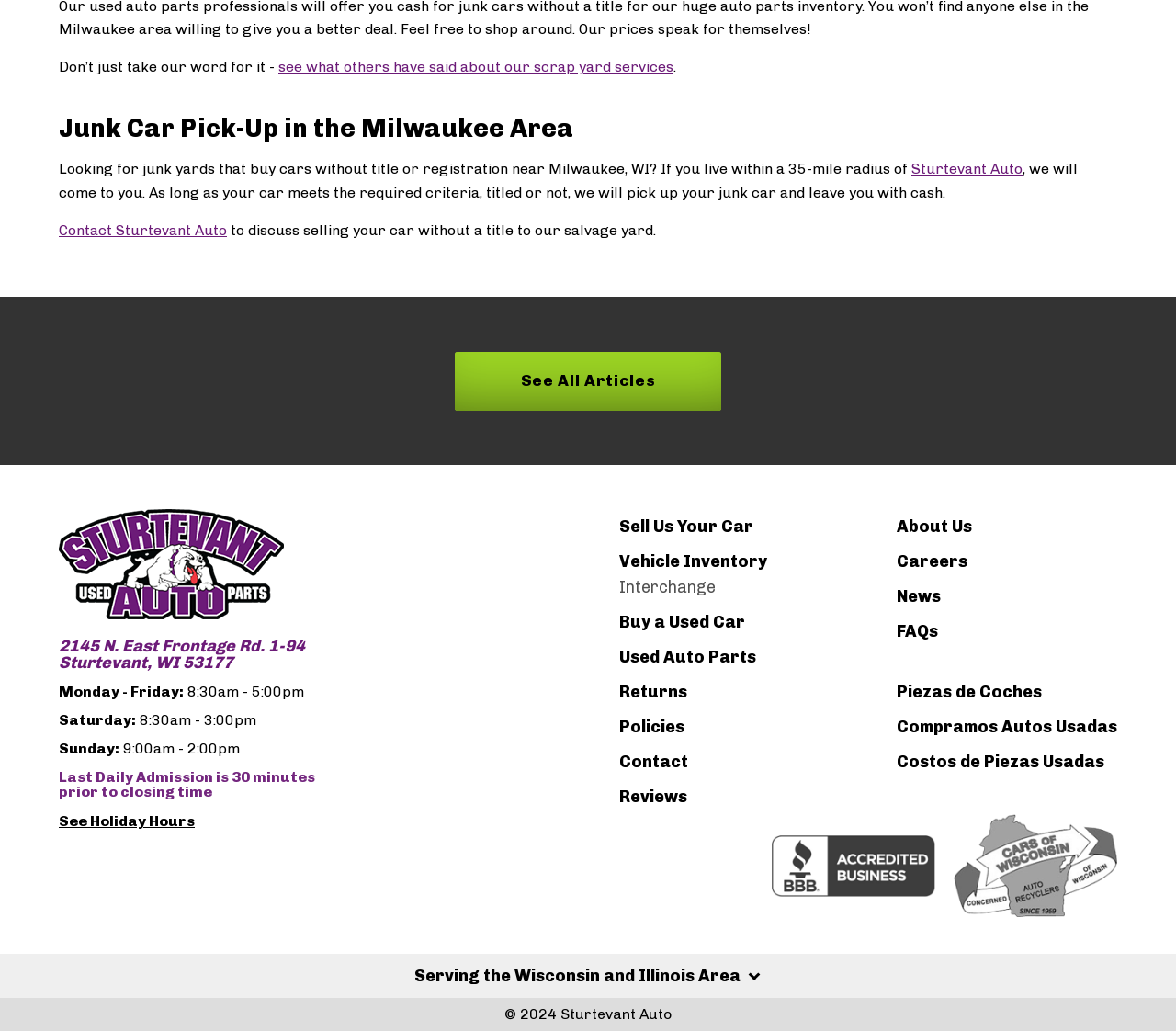Locate the bounding box coordinates of the element's region that should be clicked to carry out the following instruction: "Contact Sturtevant Auto". The coordinates need to be four float numbers between 0 and 1, i.e., [left, top, right, bottom].

[0.05, 0.215, 0.193, 0.232]